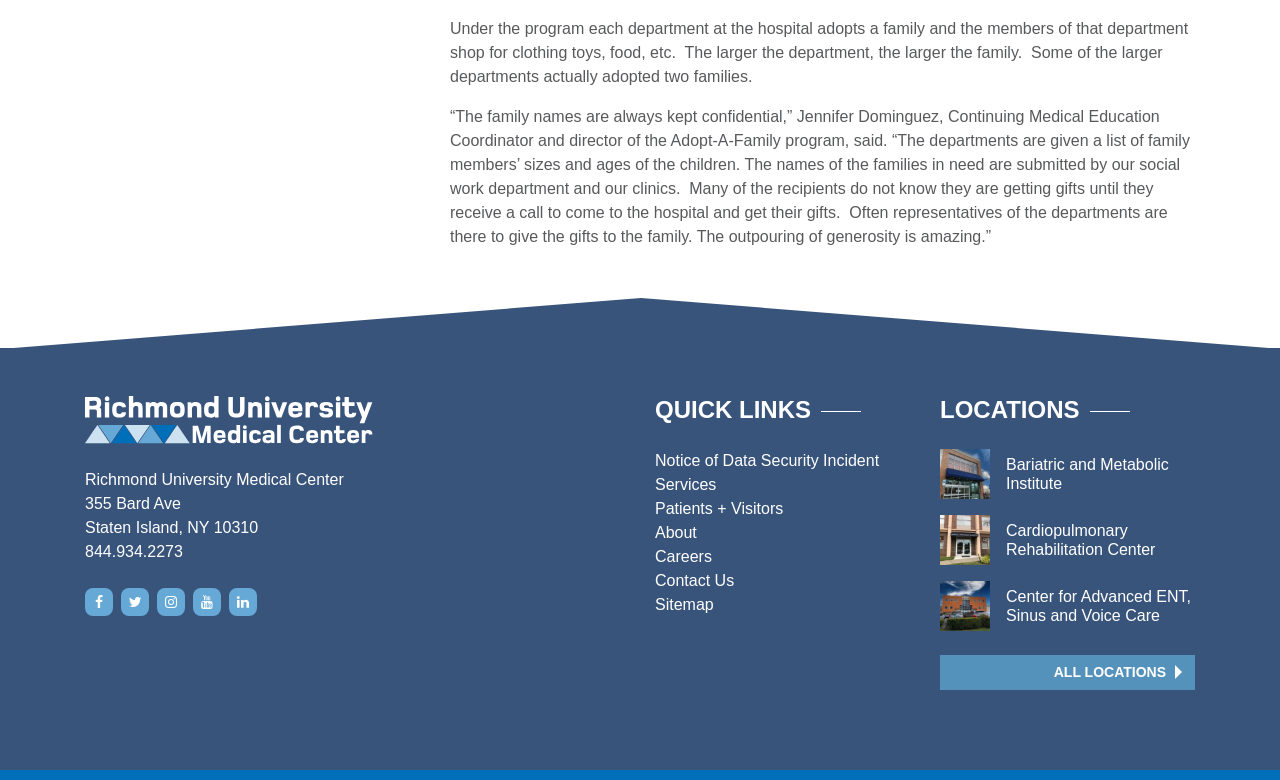Please give the bounding box coordinates of the area that should be clicked to fulfill the following instruction: "View ALL LOCATIONS". The coordinates should be in the format of four float numbers from 0 to 1, i.e., [left, top, right, bottom].

[0.734, 0.84, 0.934, 0.885]